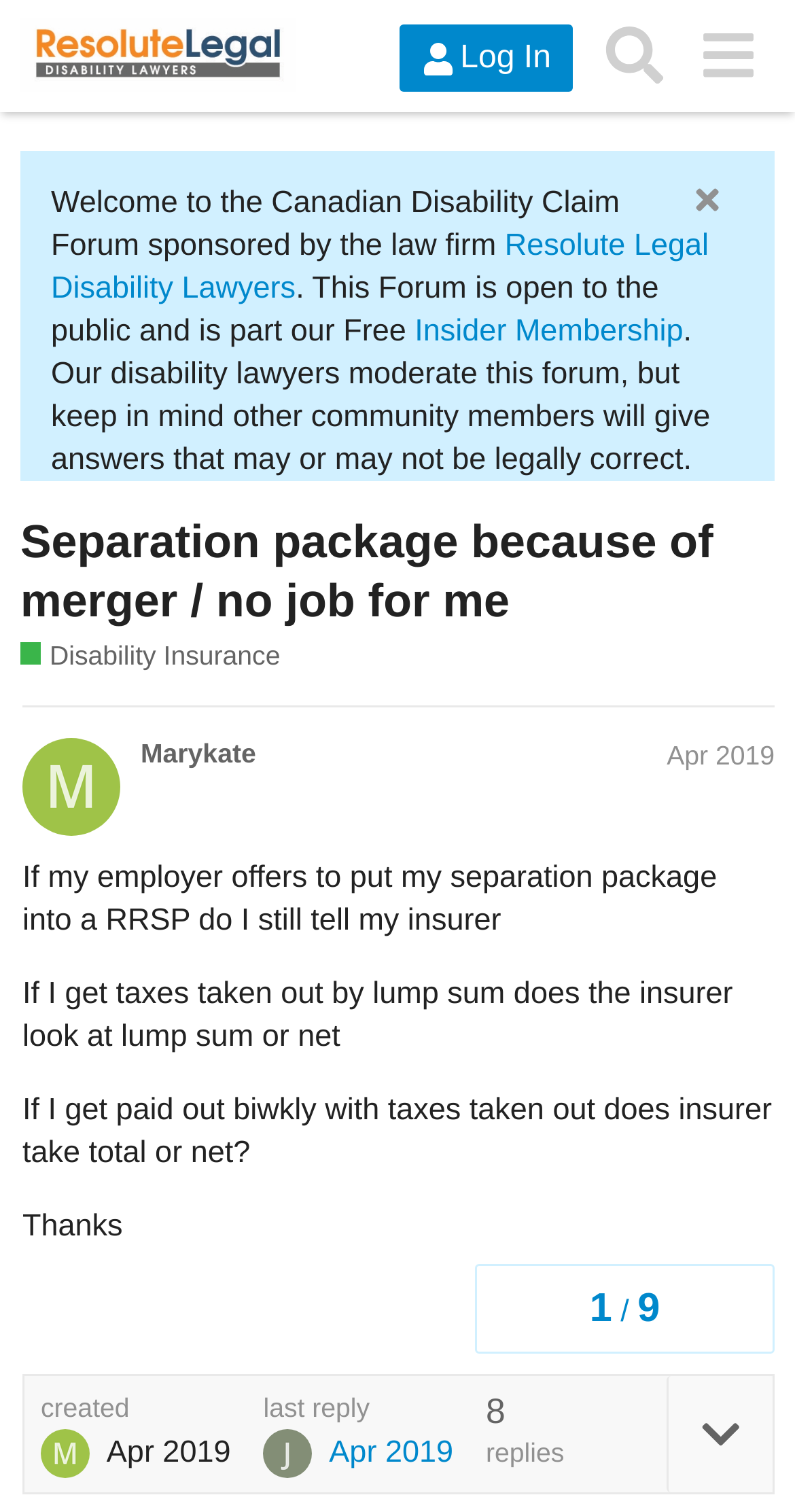Identify the bounding box for the given UI element using the description provided. Coordinates should be in the format (top-left x, top-left y, bottom-right x, bottom-right y) and must be between 0 and 1. Here is the description: free case evaluation

[0.064, 0.519, 0.432, 0.542]